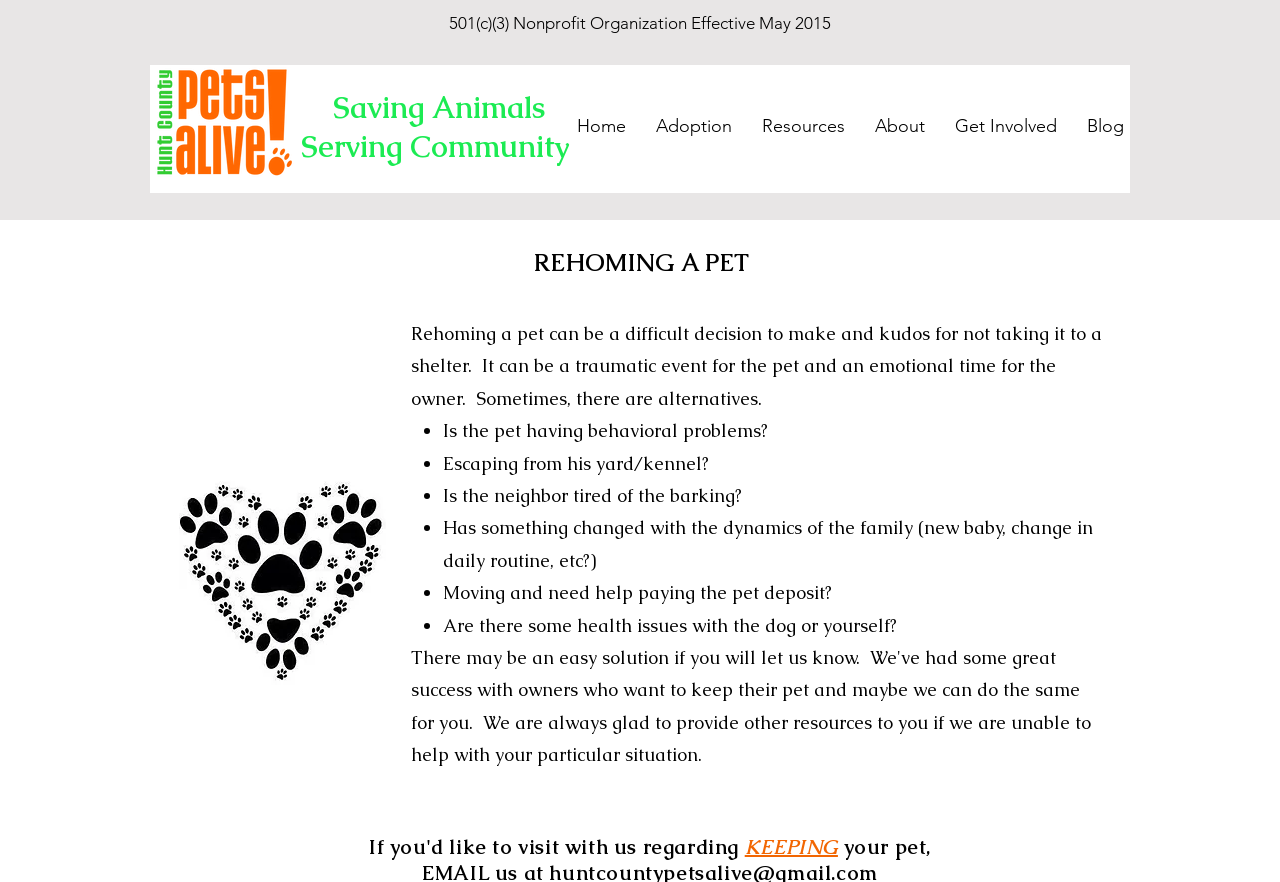Please locate the UI element described by "Get Involved" and provide its bounding box coordinates.

[0.734, 0.115, 0.837, 0.171]